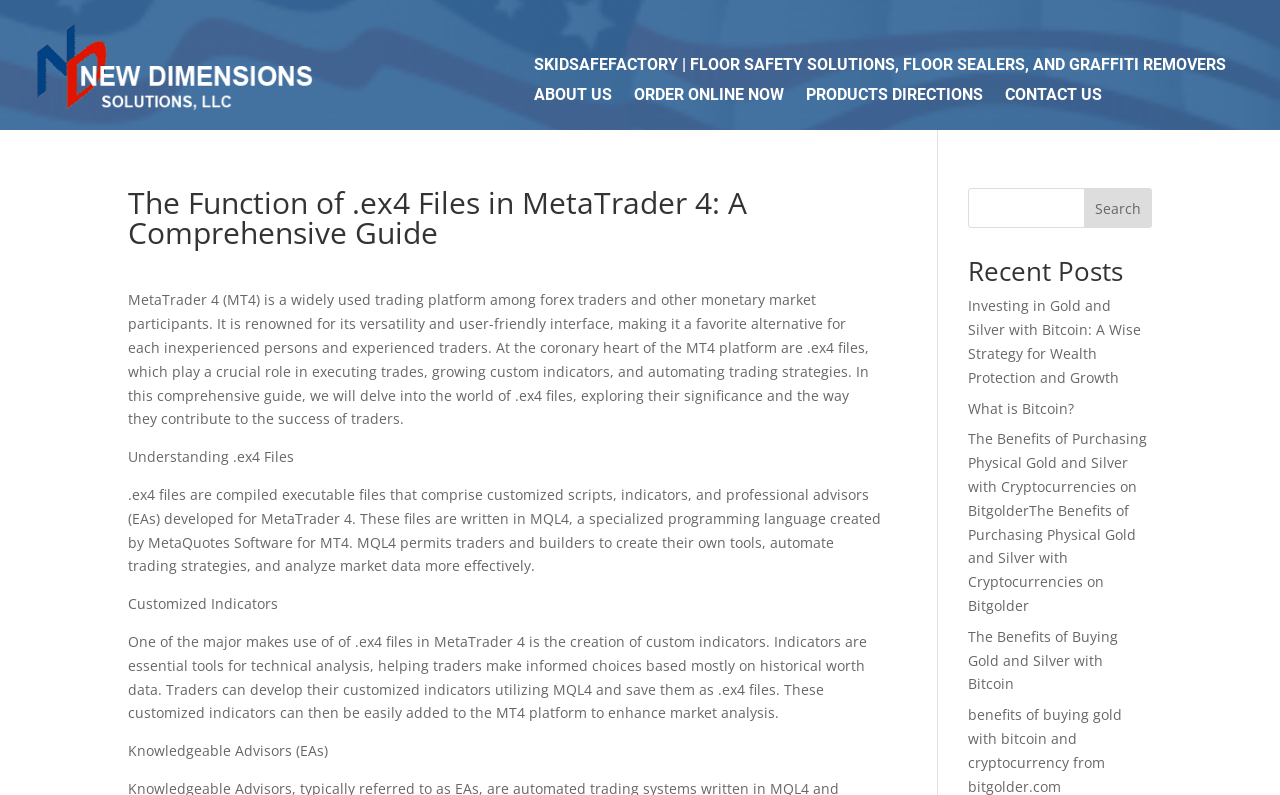Extract the bounding box for the UI element that matches this description: "Order online now".

[0.495, 0.111, 0.612, 0.138]